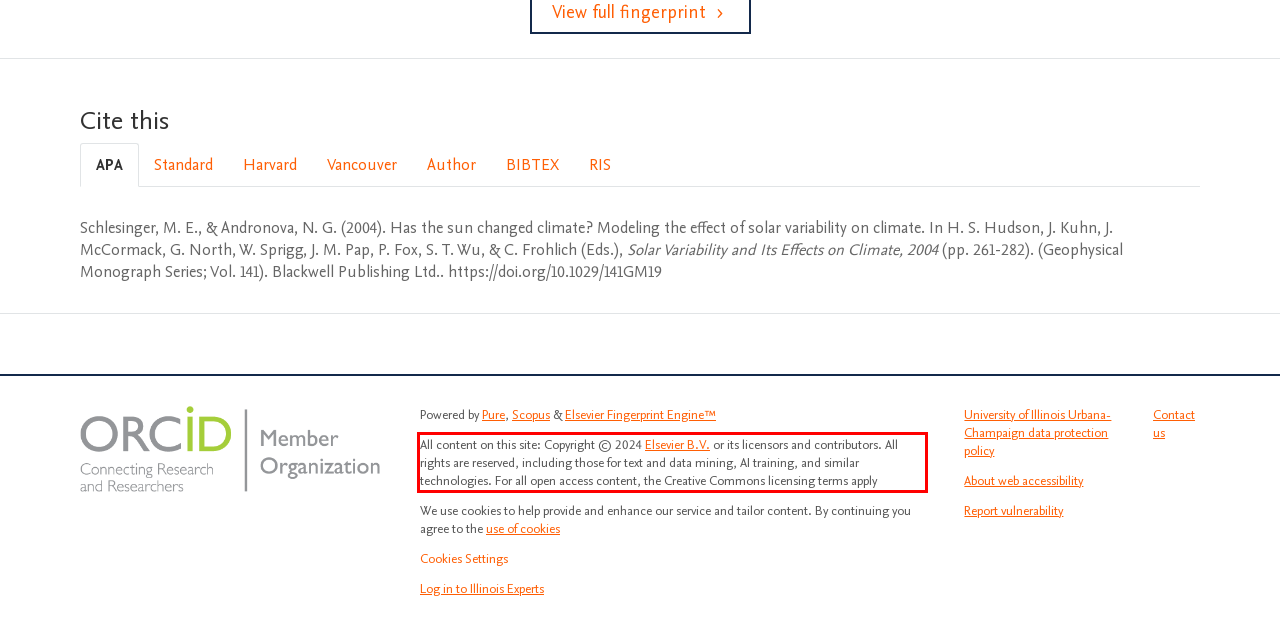Please analyze the provided webpage screenshot and perform OCR to extract the text content from the red rectangle bounding box.

All content on this site: Copyright © 2024 Elsevier B.V. or its licensors and contributors. All rights are reserved, including those for text and data mining, AI training, and similar technologies. For all open access content, the Creative Commons licensing terms apply